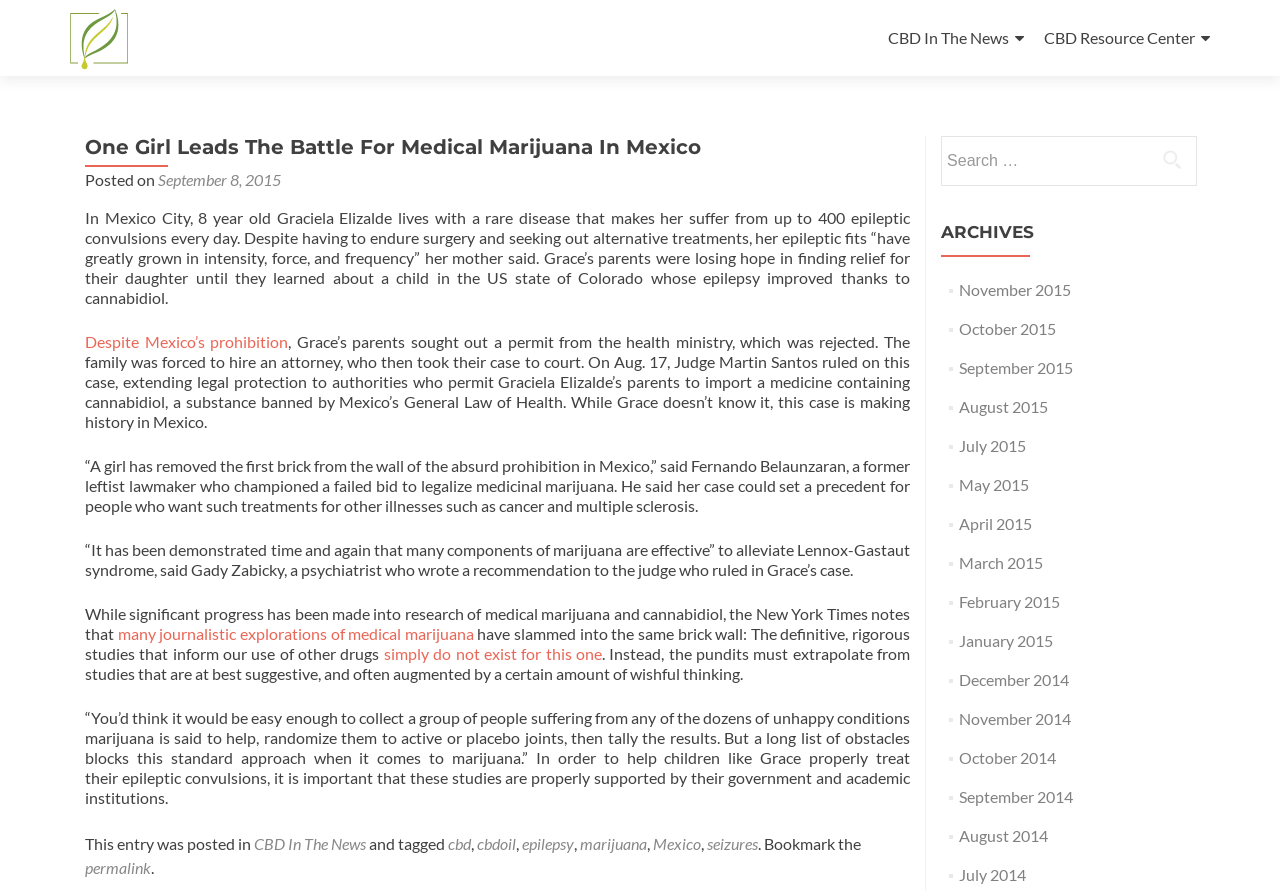Show the bounding box coordinates for the element that needs to be clicked to execute the following instruction: "Read the article posted on September 8, 2015". Provide the coordinates in the form of four float numbers between 0 and 1, i.e., [left, top, right, bottom].

[0.123, 0.191, 0.22, 0.212]